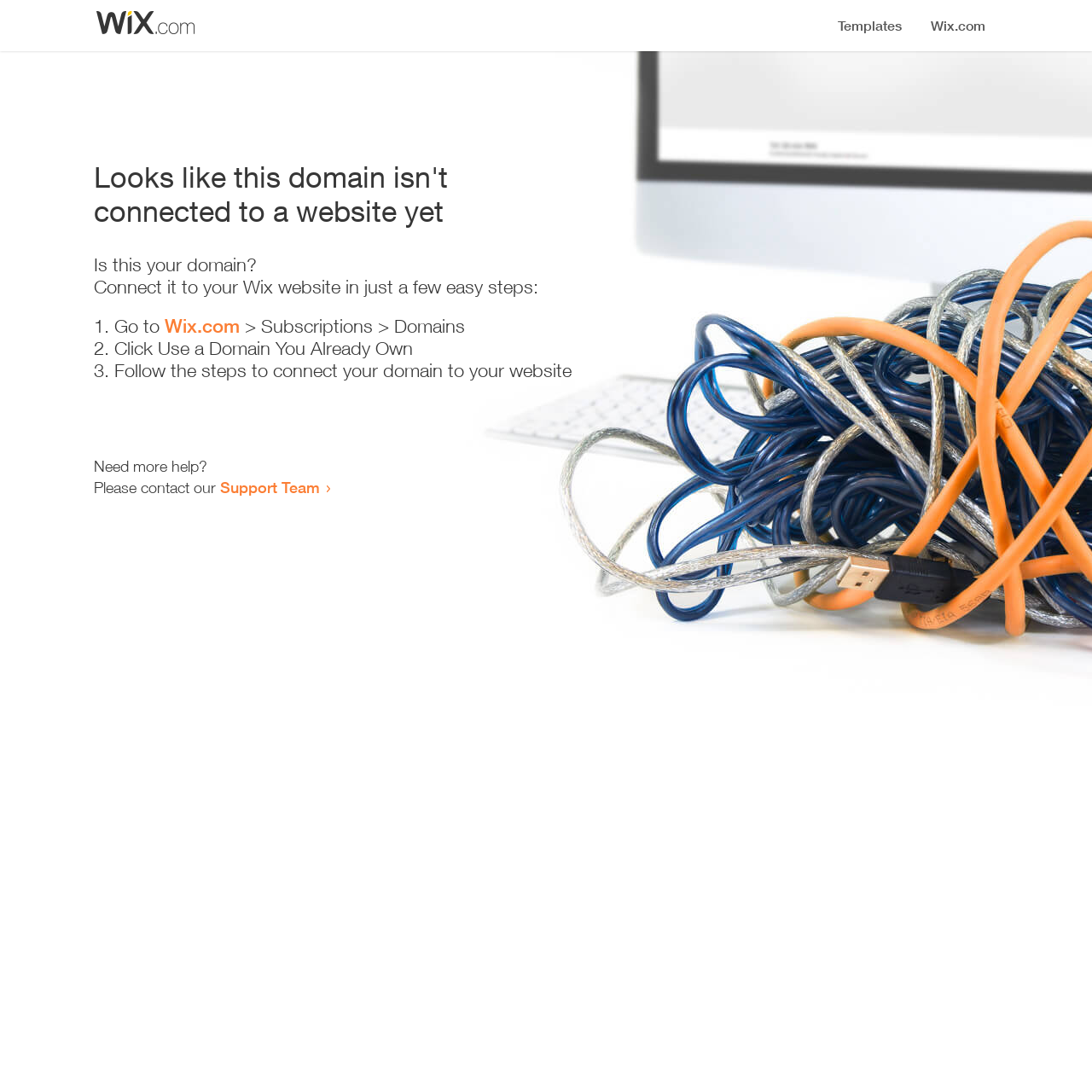Locate the UI element described as follows: "Elastic Compute Service". Return the bounding box coordinates as four float numbers between 0 and 1 in the order [left, top, right, bottom].

None